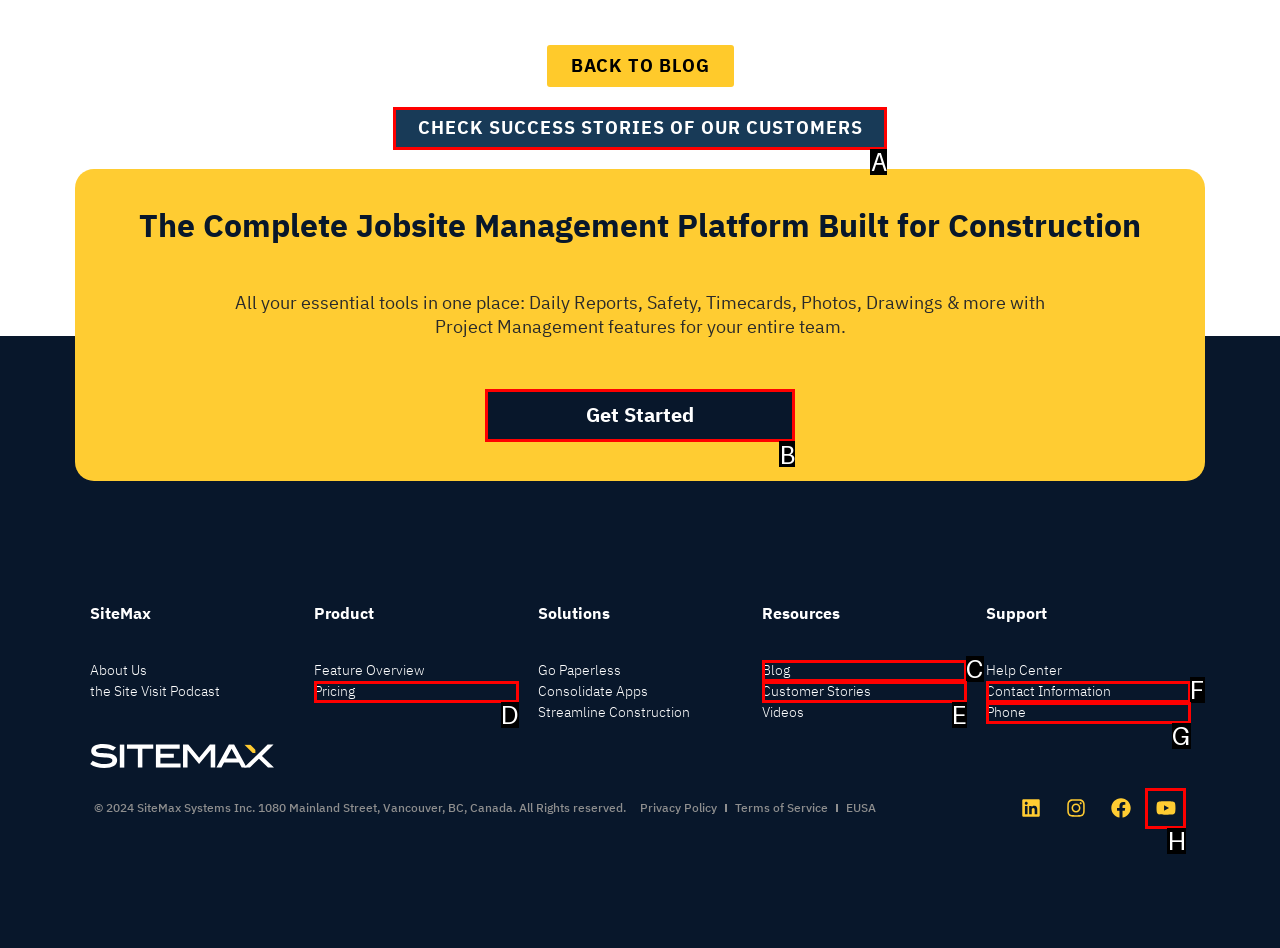What letter corresponds to the UI element to complete this task: Get started with SiteMax
Answer directly with the letter.

B